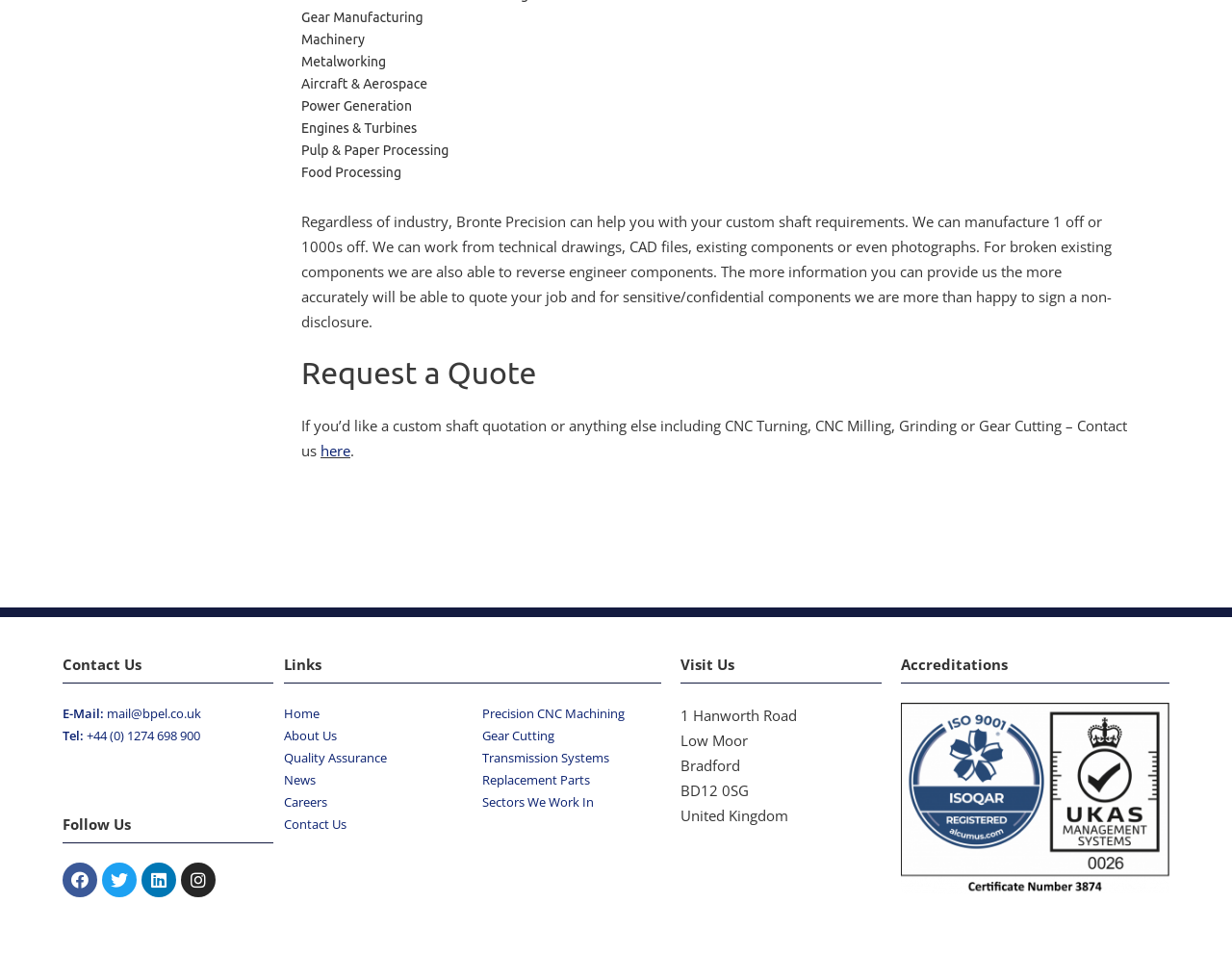Pinpoint the bounding box coordinates of the clickable area needed to execute the instruction: "Follow us on Facebook". The coordinates should be specified as four float numbers between 0 and 1, i.e., [left, top, right, bottom].

[0.051, 0.903, 0.079, 0.94]